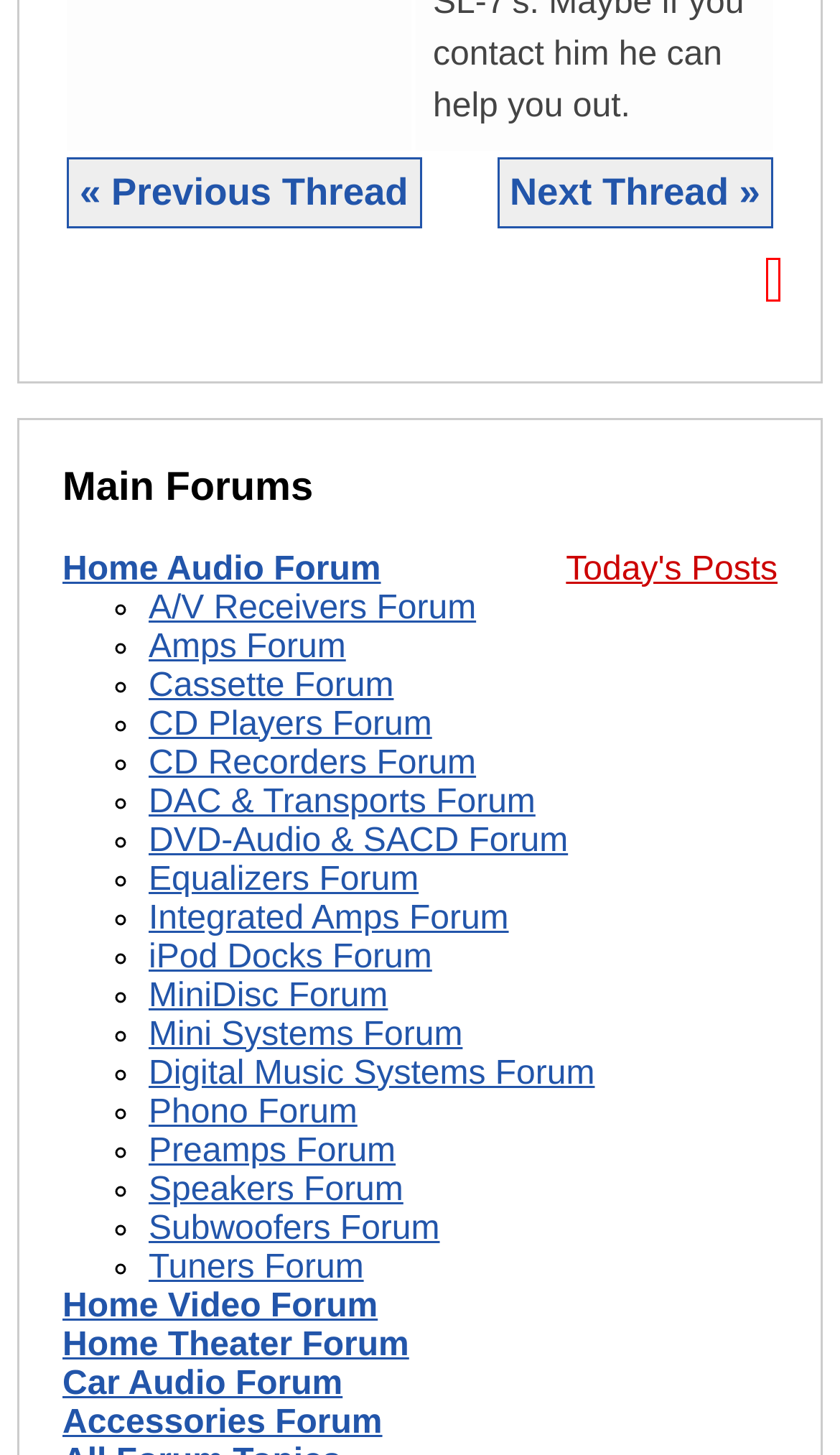Observe the screenshot of a webpage with a red bounding box around an element. Identify the webpage description that best fits the new page after the element inside the bounding box is clicked. The candidates are:
A. MiniDisc Forum - ecoustics.com
B. Dual 505-3 plays slow - ecoustics.com
C. Preamps Forum - ecoustics.com
D. Digital Music Systems Forum - ecoustics.com
E. Integrated Amps Forum - ecoustics.com
F. Subwoofers Forum - ecoustics.com
G. Accessories Forum - ecoustics.com
H. Moderator Login Screen

H